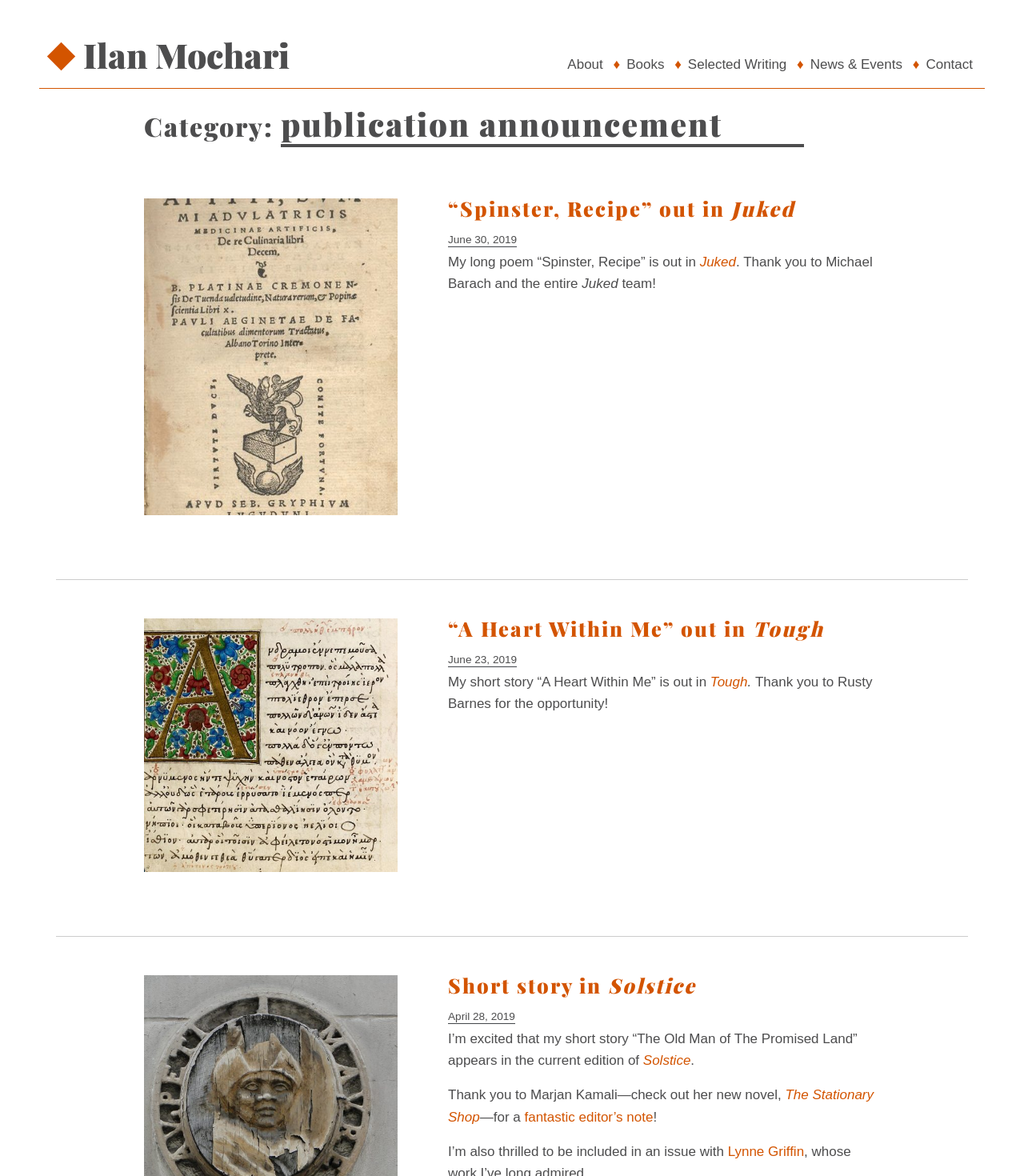Could you indicate the bounding box coordinates of the region to click in order to complete this instruction: "go to Ilan Mochari's homepage".

[0.05, 0.027, 0.283, 0.066]